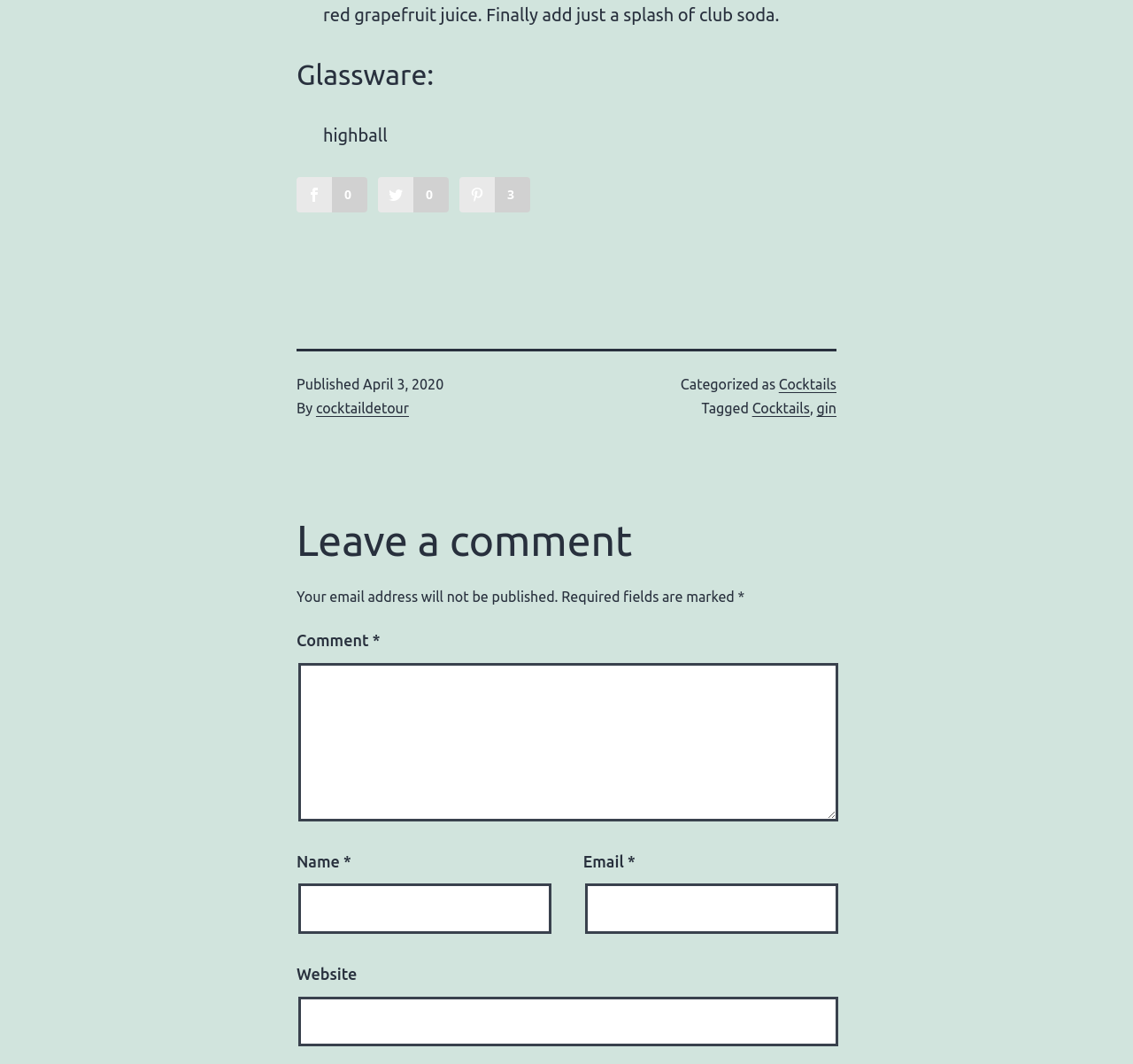Please provide a comprehensive answer to the question below using the information from the image: What is required to leave a comment?

To leave a comment, the webpage requires the user to fill in the Name, Email, and Comment fields, as indicated by the asterisk symbol (*) next to each field.